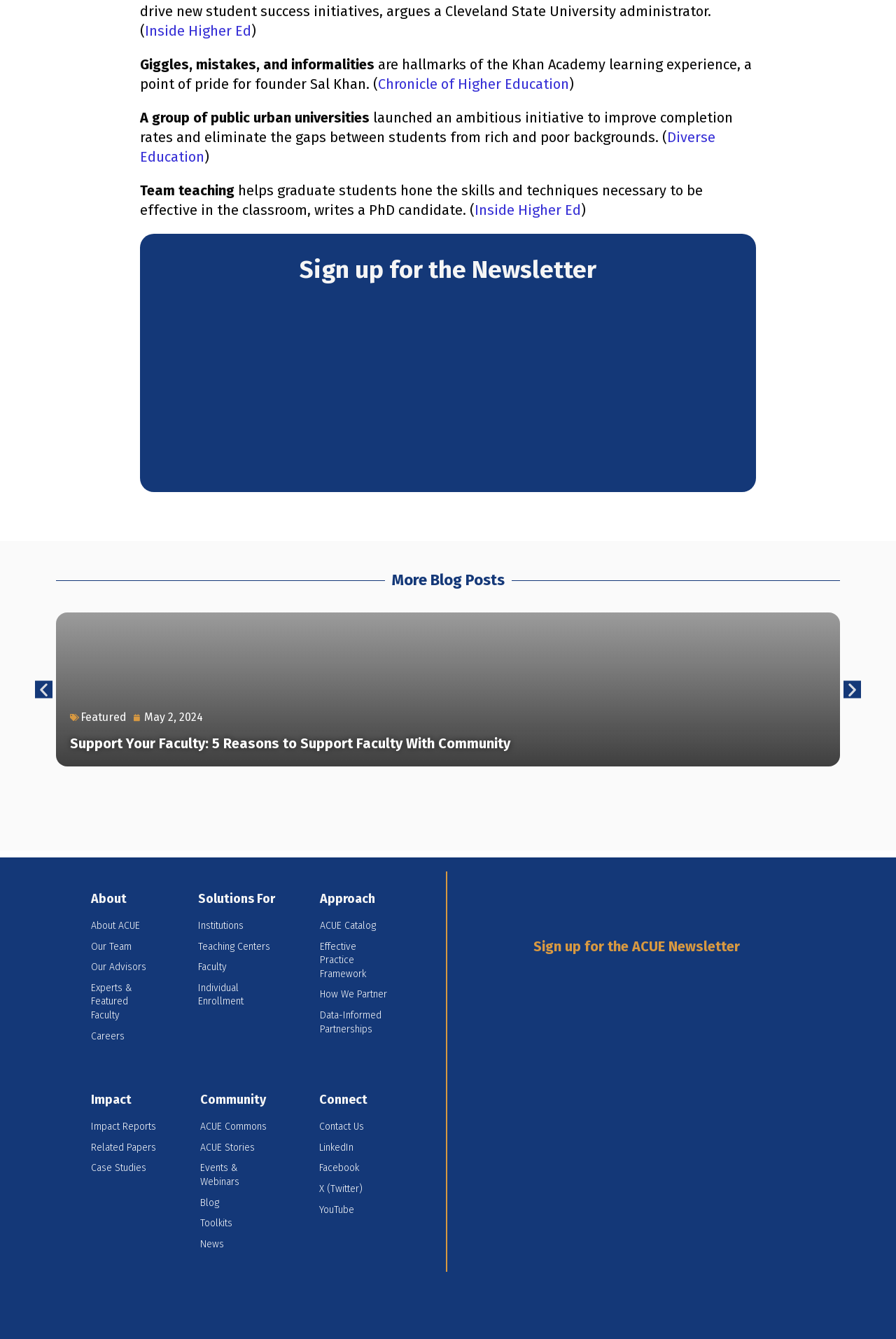Determine the bounding box coordinates of the clickable region to follow the instruction: "Sign up for the Newsletter".

[0.219, 0.19, 0.781, 0.212]